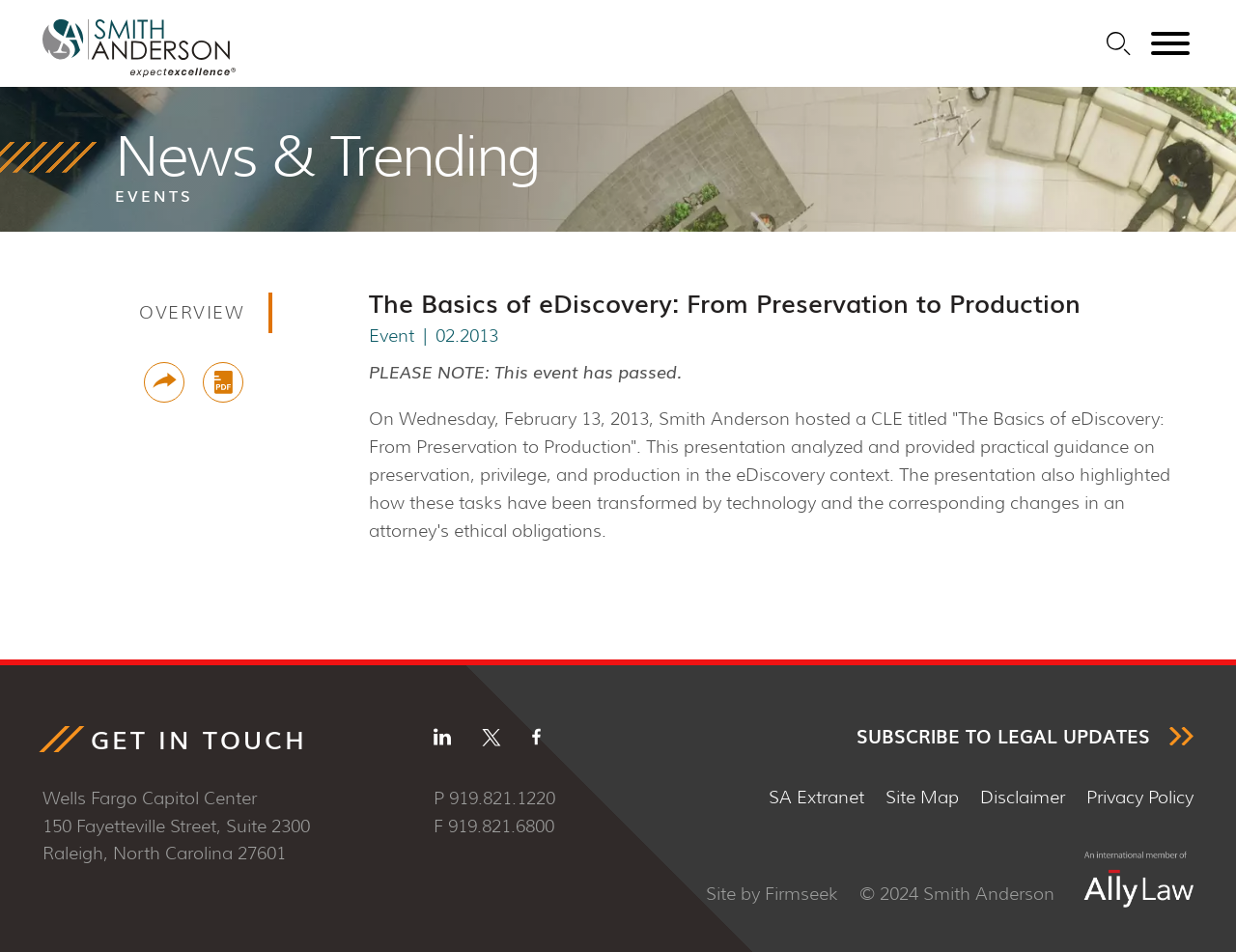Please answer the following question using a single word or phrase: 
What is the name of the law firm?

Smith Anderson